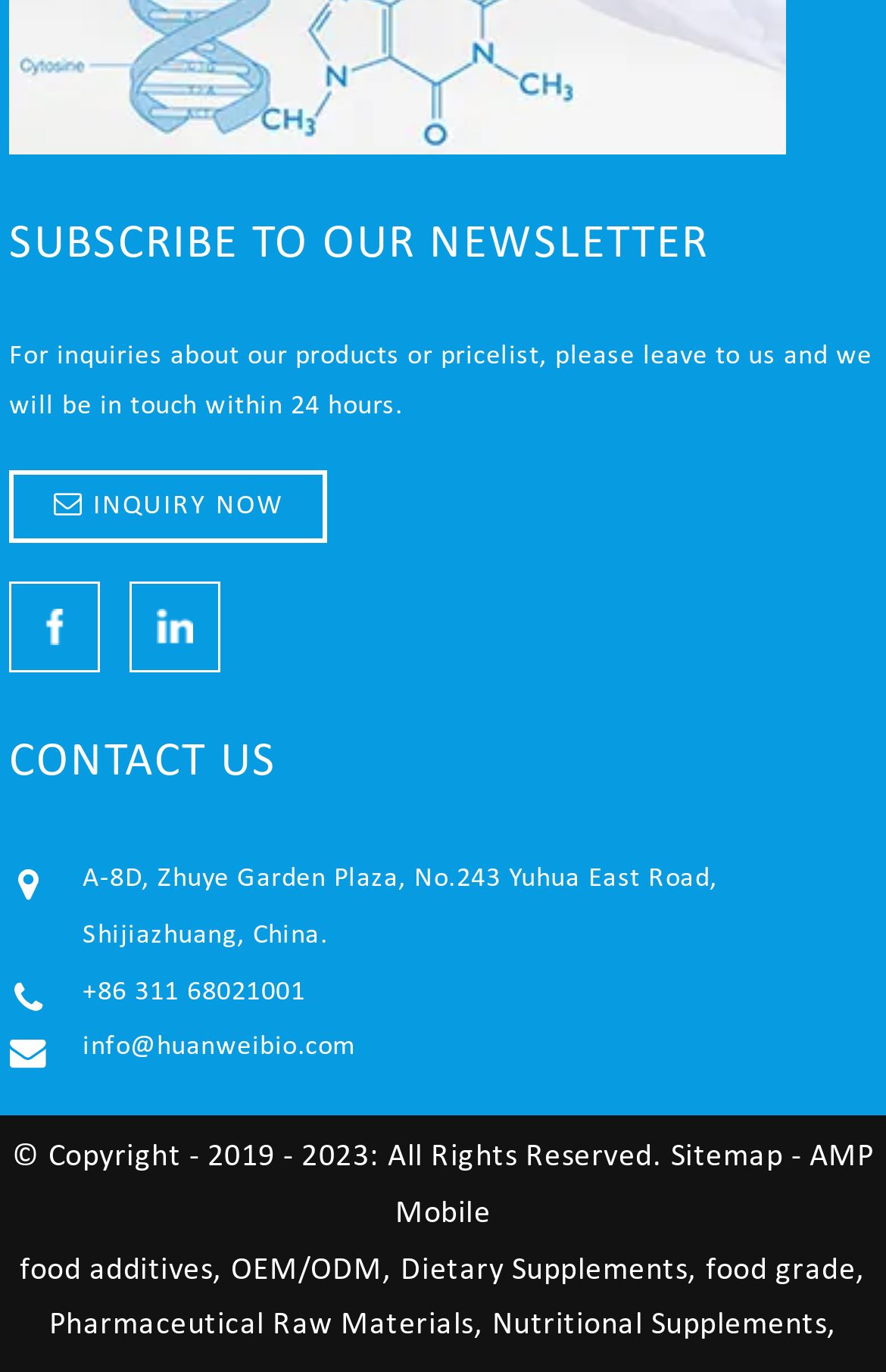Respond to the question below with a single word or phrase: What are the social media links available on the webpage?

sns10016 and sns10018